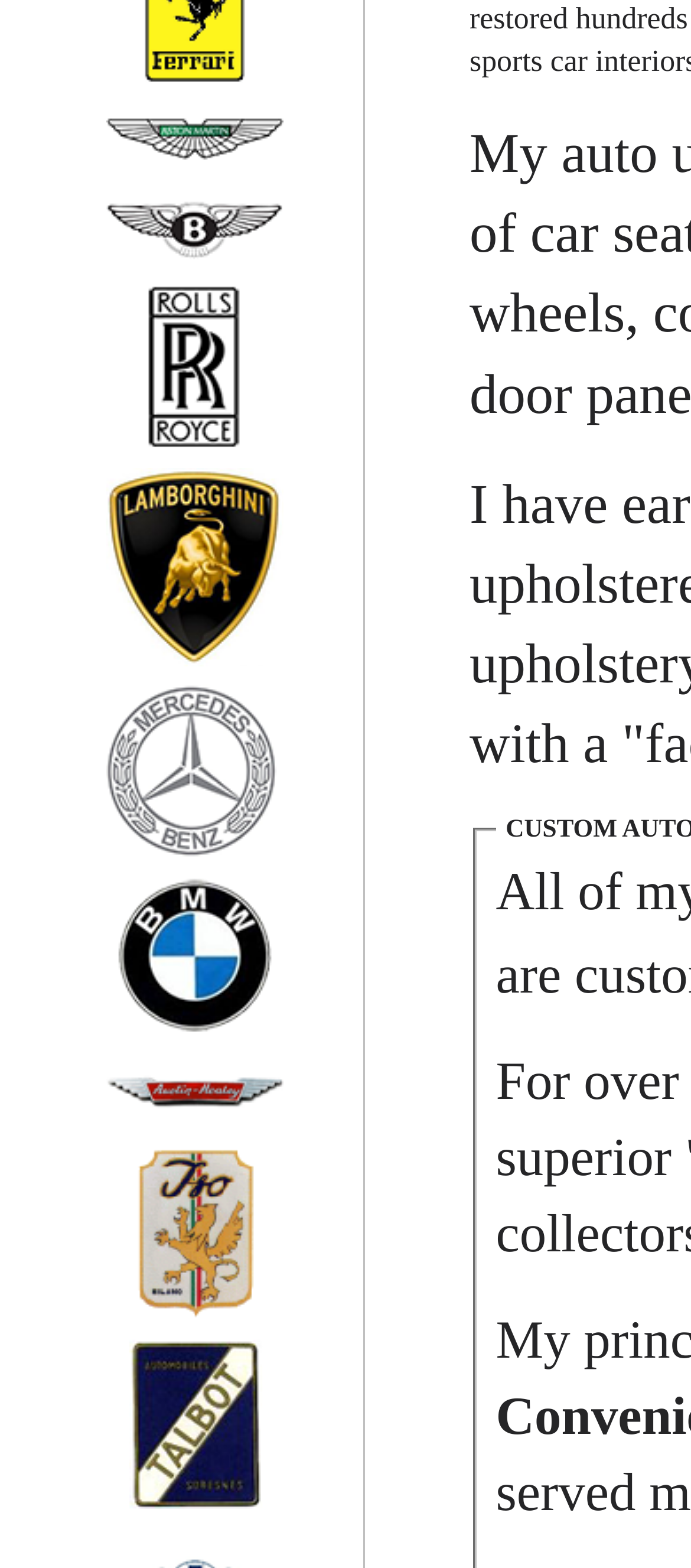For the given element description title="Bentley restoration projects", determine the bounding box coordinates of the UI element. The coordinates should follow the format (top-left x, top-left y, bottom-right x, bottom-right y) and be within the range of 0 to 1.

[0.077, 0.152, 0.462, 0.174]